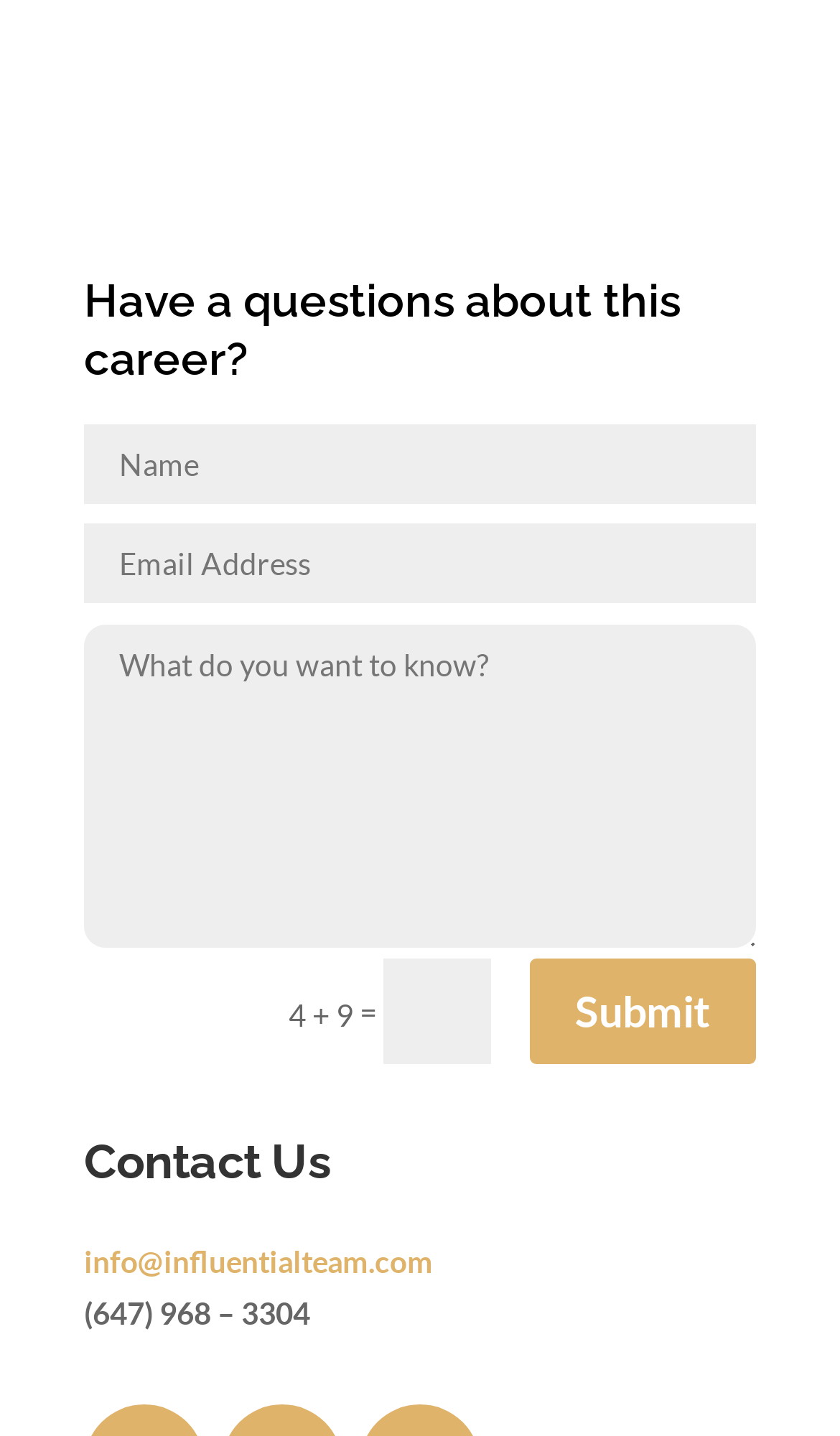Locate the bounding box coordinates of the UI element described by: "name="et_pb_contact_name_0" placeholder="Name"". Provide the coordinates as four float numbers between 0 and 1, formatted as [left, top, right, bottom].

[0.101, 0.295, 0.9, 0.35]